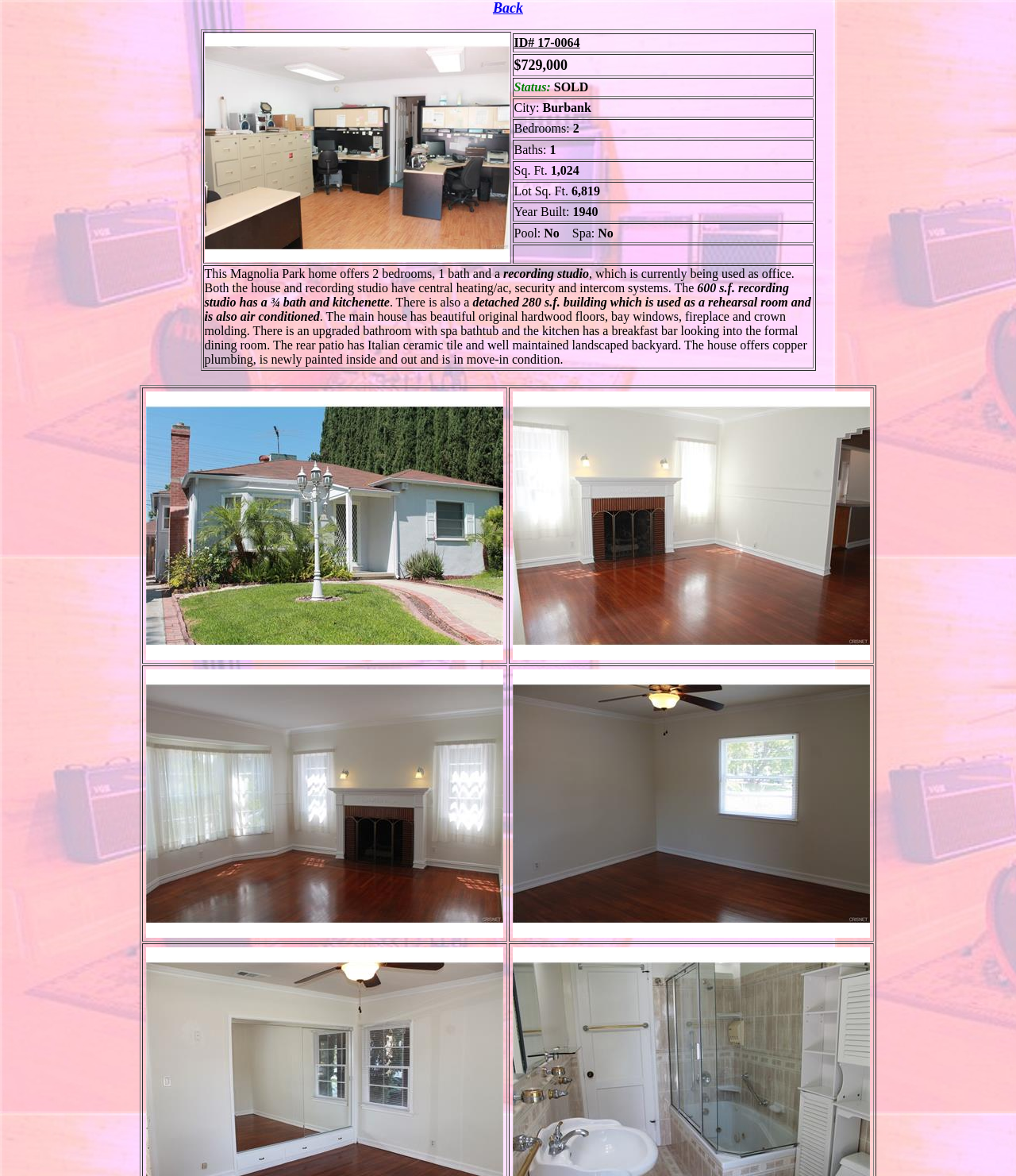Predict the bounding box for the UI component with the following description: "Back".

[0.485, 0.001, 0.515, 0.013]